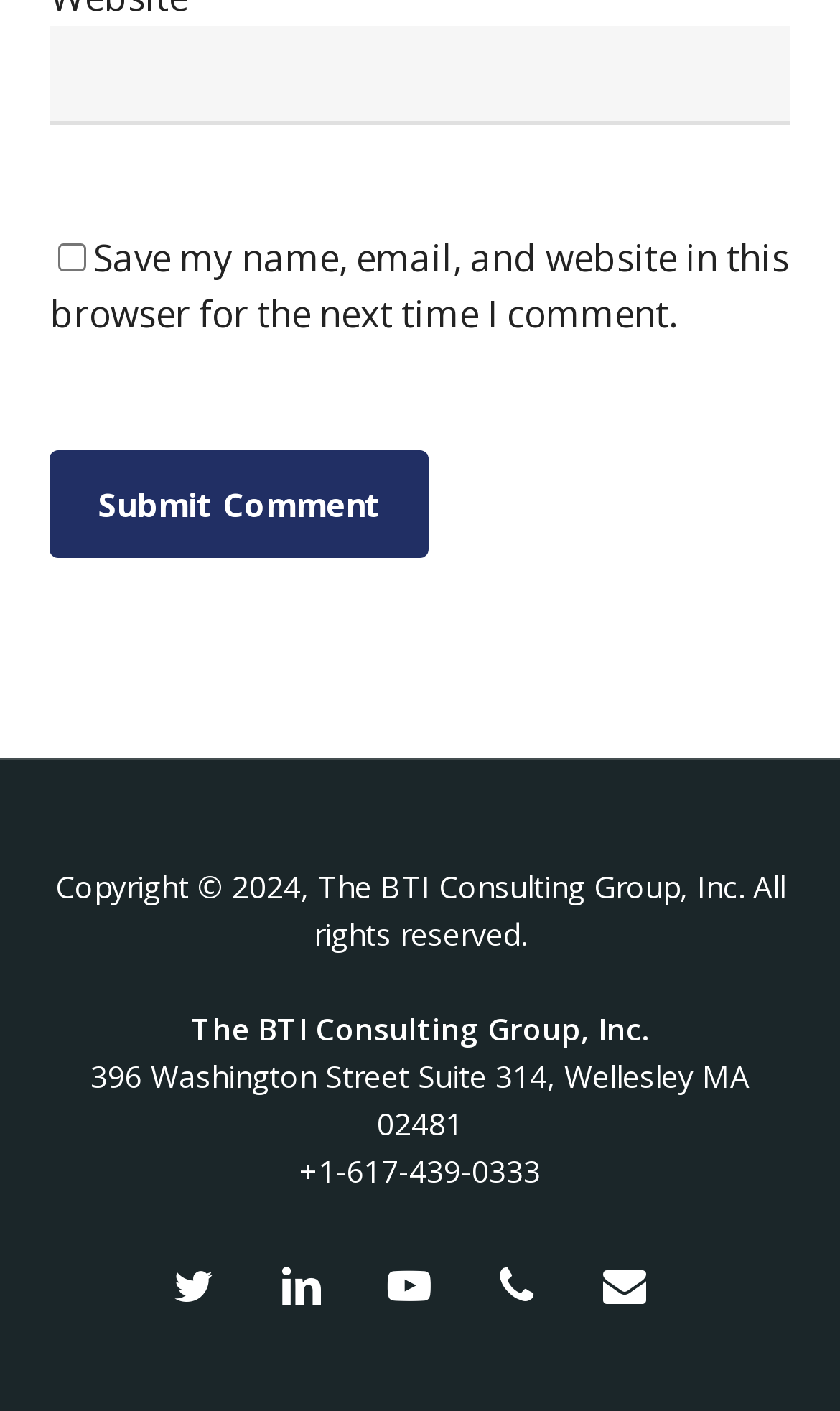Please respond to the question with a concise word or phrase:
What is the company's phone number?

+1-617-439-0333